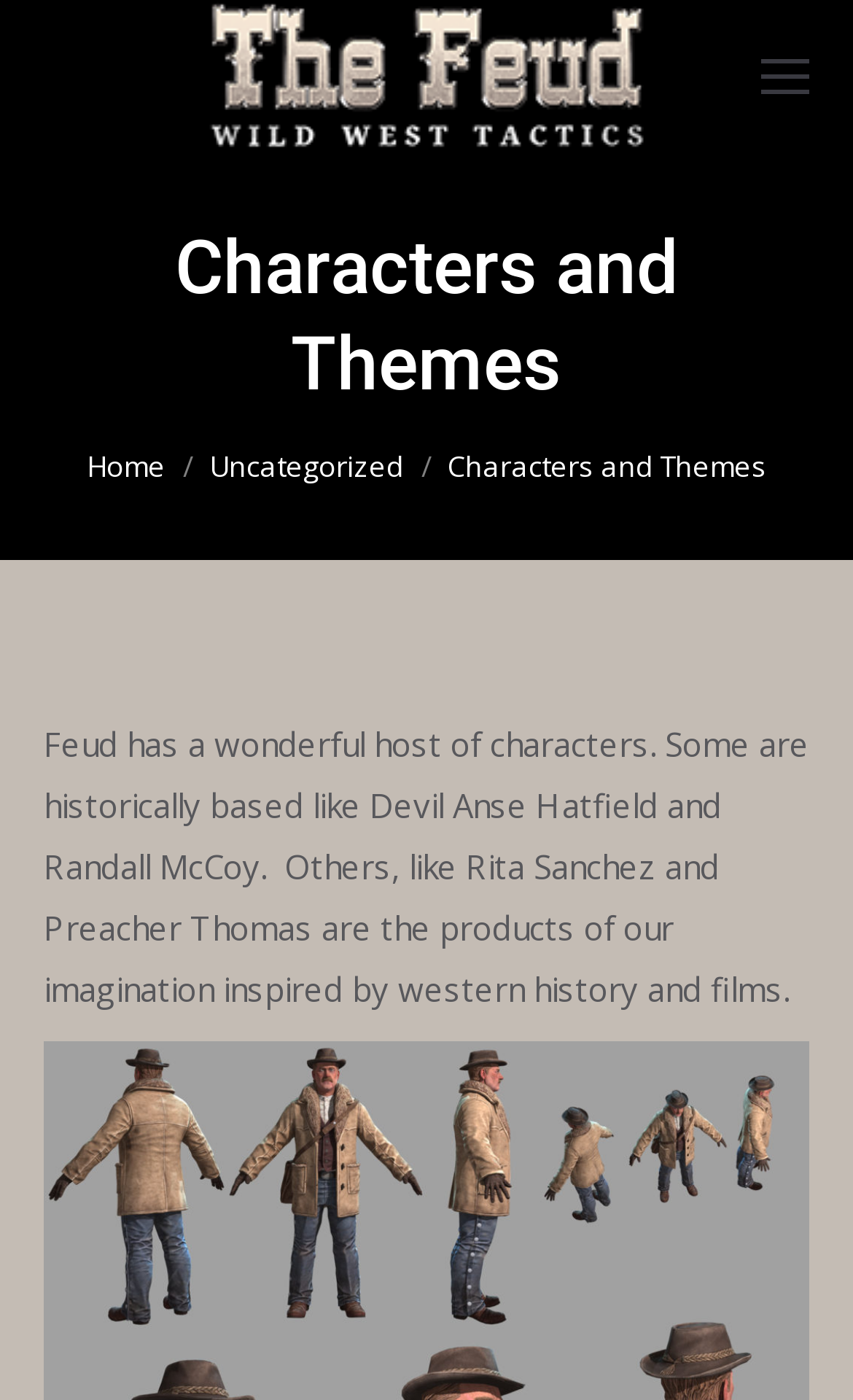What is the theme of the characters described in the webpage?
Look at the image and respond with a one-word or short phrase answer.

Western history and films